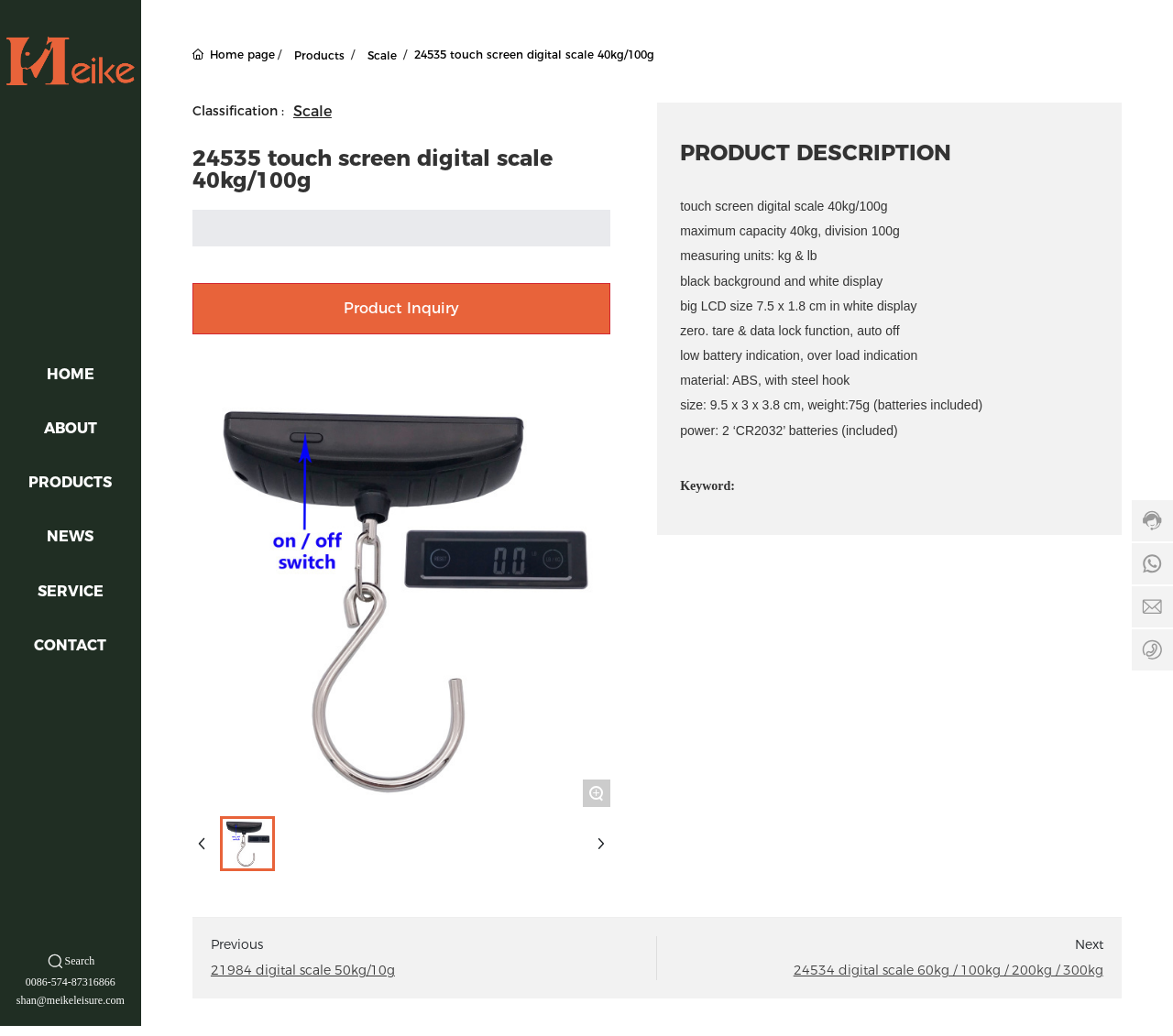What is the maximum capacity of the scale?
Carefully analyze the image and provide a detailed answer to the question.

I found the maximum capacity of the scale by looking at the static text element with the text 'maximum capacity 40kg, division 100g'. This suggests that the maximum capacity of the scale is 40kg.